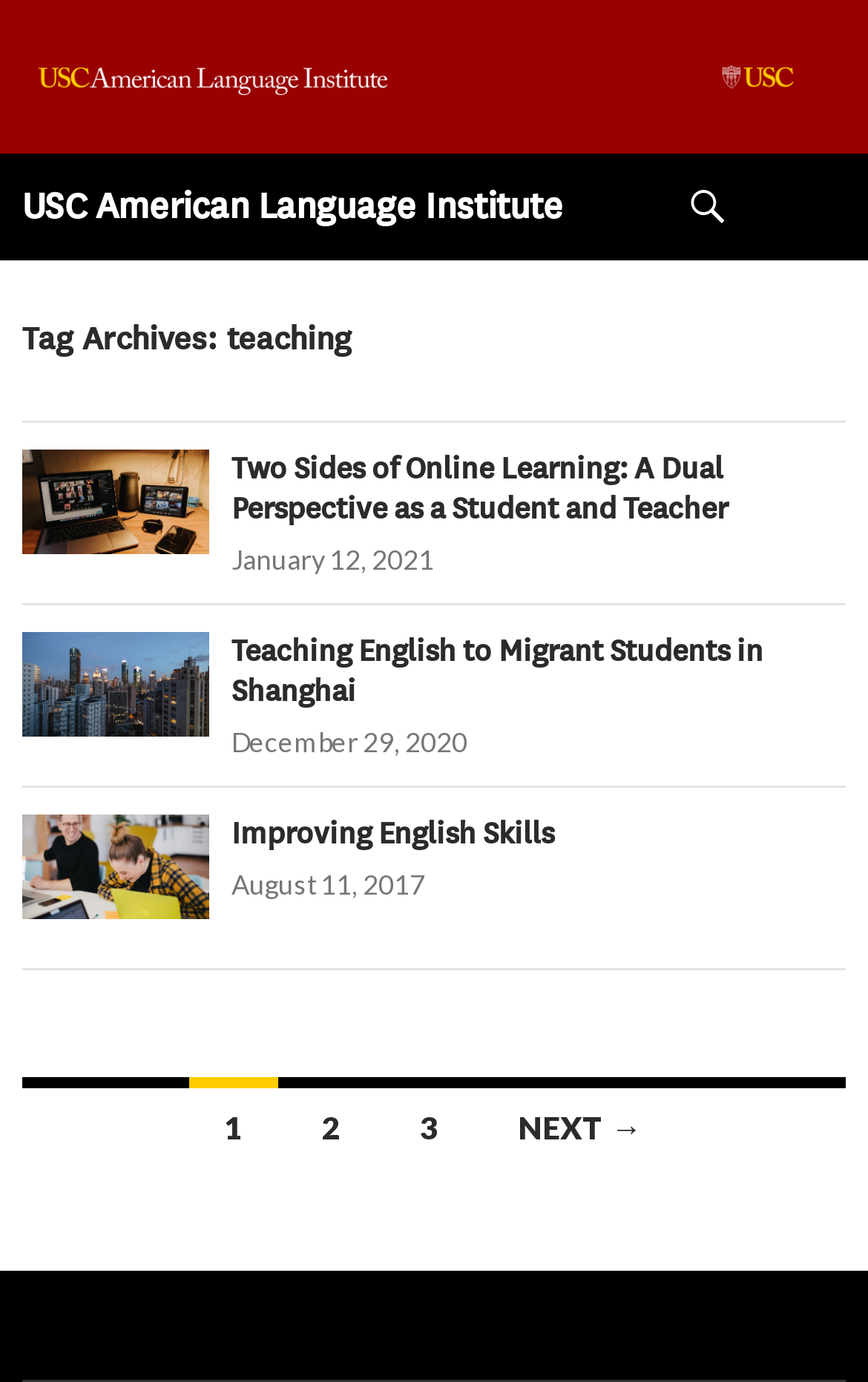Bounding box coordinates are to be given in the format (top-left x, top-left y, bottom-right x, bottom-right y). All values must be floating point numbers between 0 and 1. Provide the bounding box coordinate for the UI element described as: Next →

[0.555, 0.78, 0.781, 0.844]